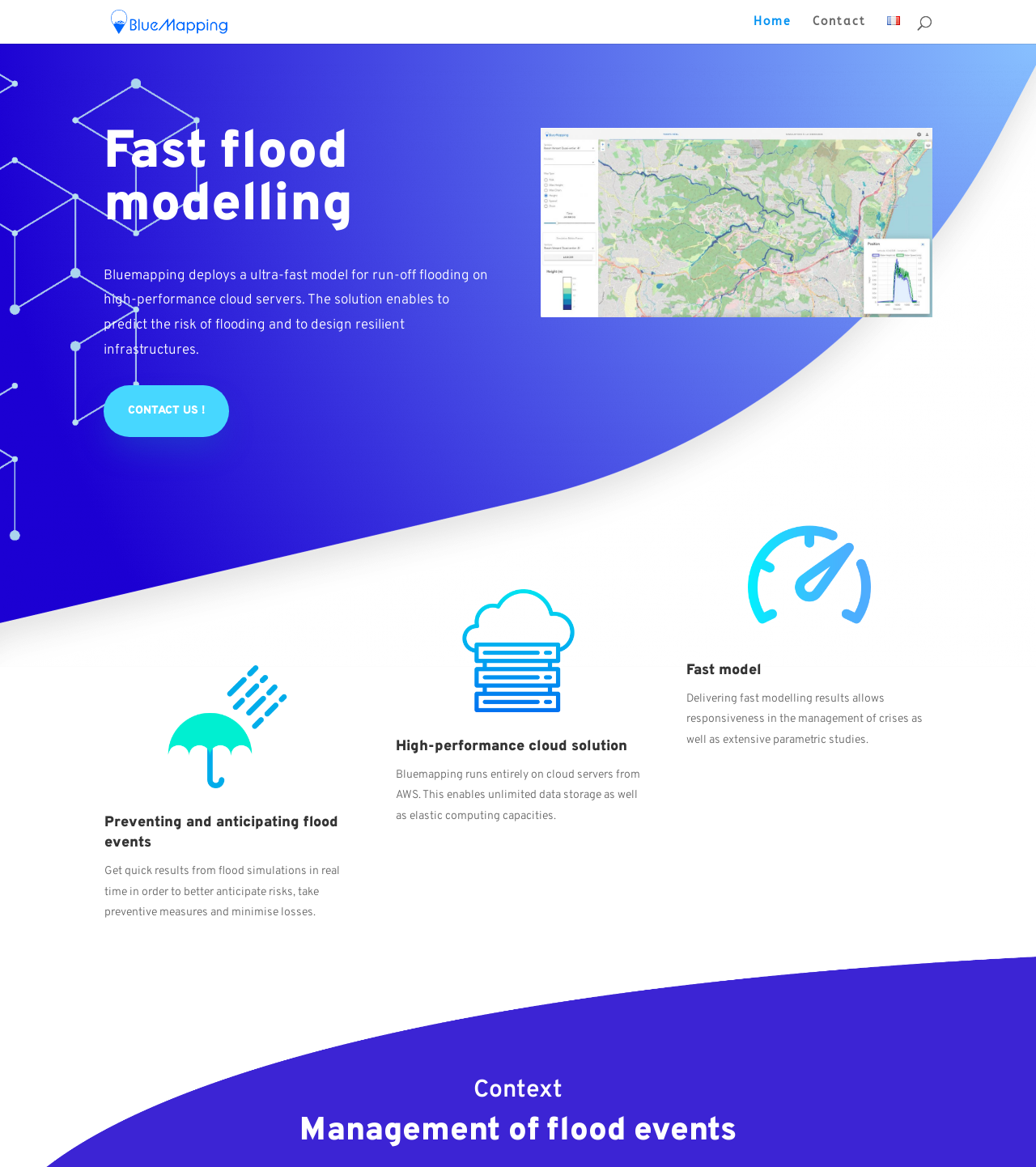Locate the UI element that matches the description alt="Bluemapping - Fast flood modelling" in the webpage screenshot. Return the bounding box coordinates in the format (top-left x, top-left y, bottom-right x, bottom-right y), with values ranging from 0 to 1.

[0.103, 0.012, 0.227, 0.024]